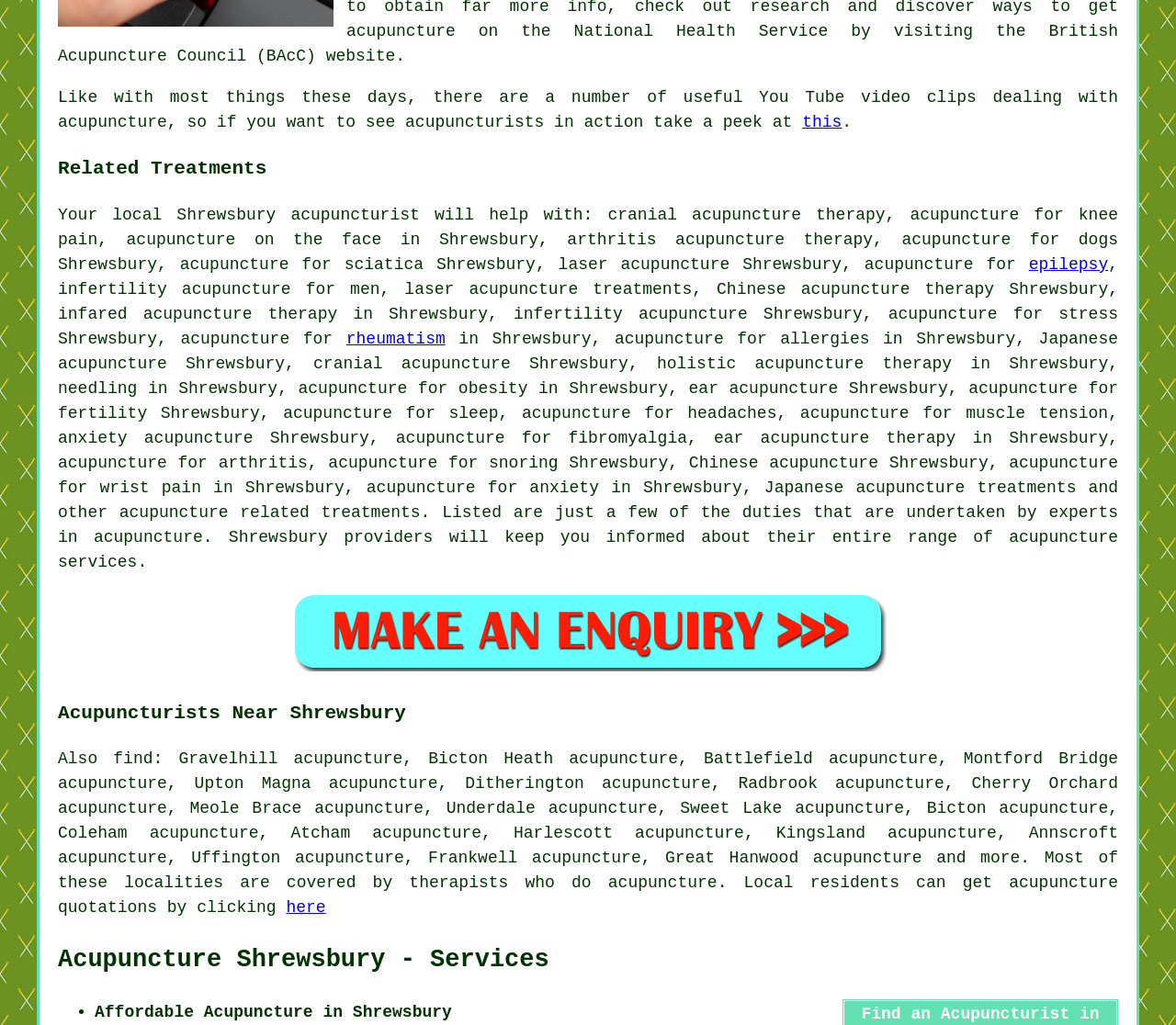What is the condition treated by the link 'sciatica'?
Please utilize the information in the image to give a detailed response to the question.

The link 'sciatica' is mentioned in the context of acupuncture treatments for various conditions, including back pain, suggesting that clicking on the link will provide more information about acupuncture for sciatica.